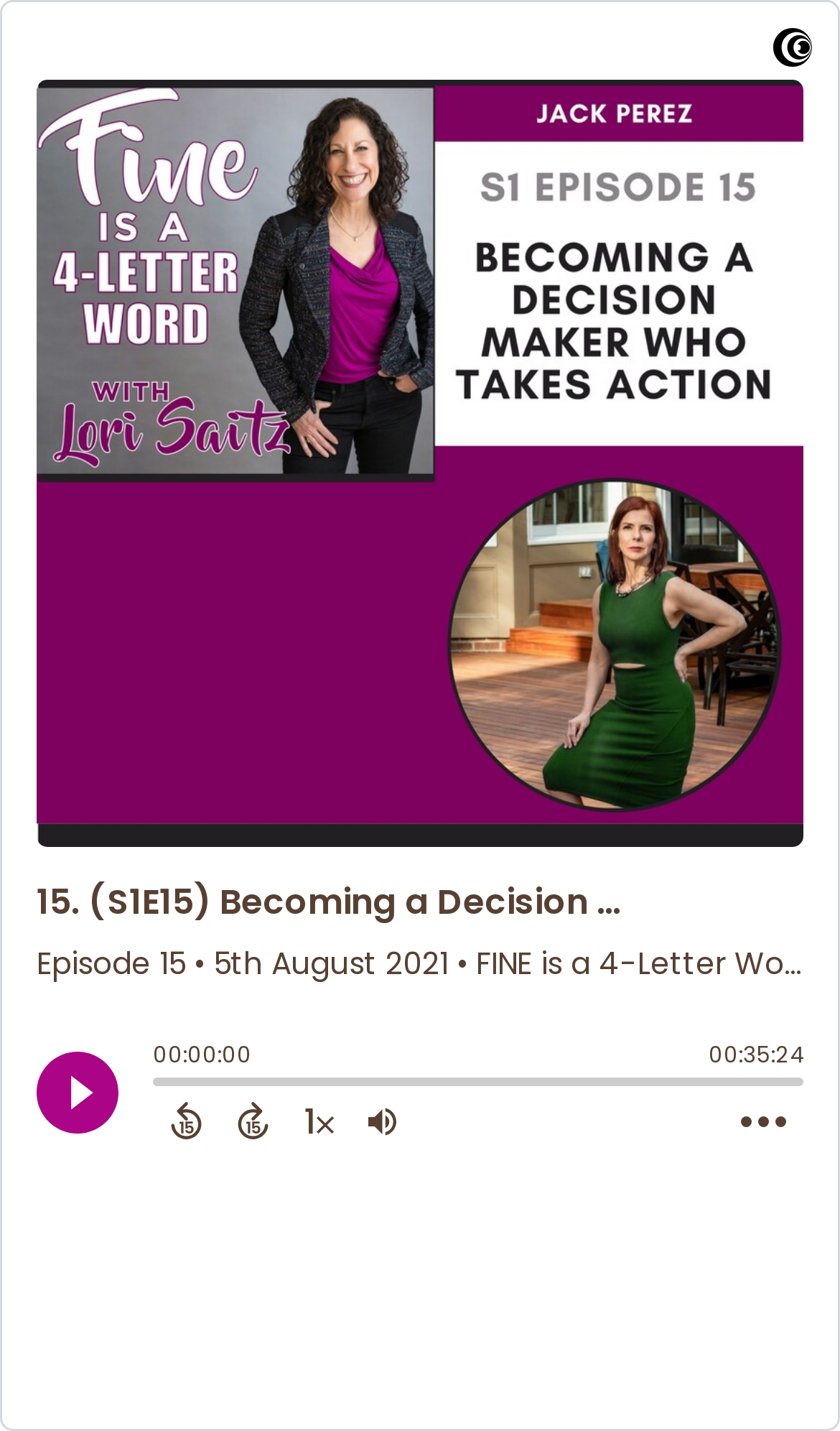Please provide a brief answer to the following inquiry using a single word or phrase:
What is the purpose of the slider?

Seeking